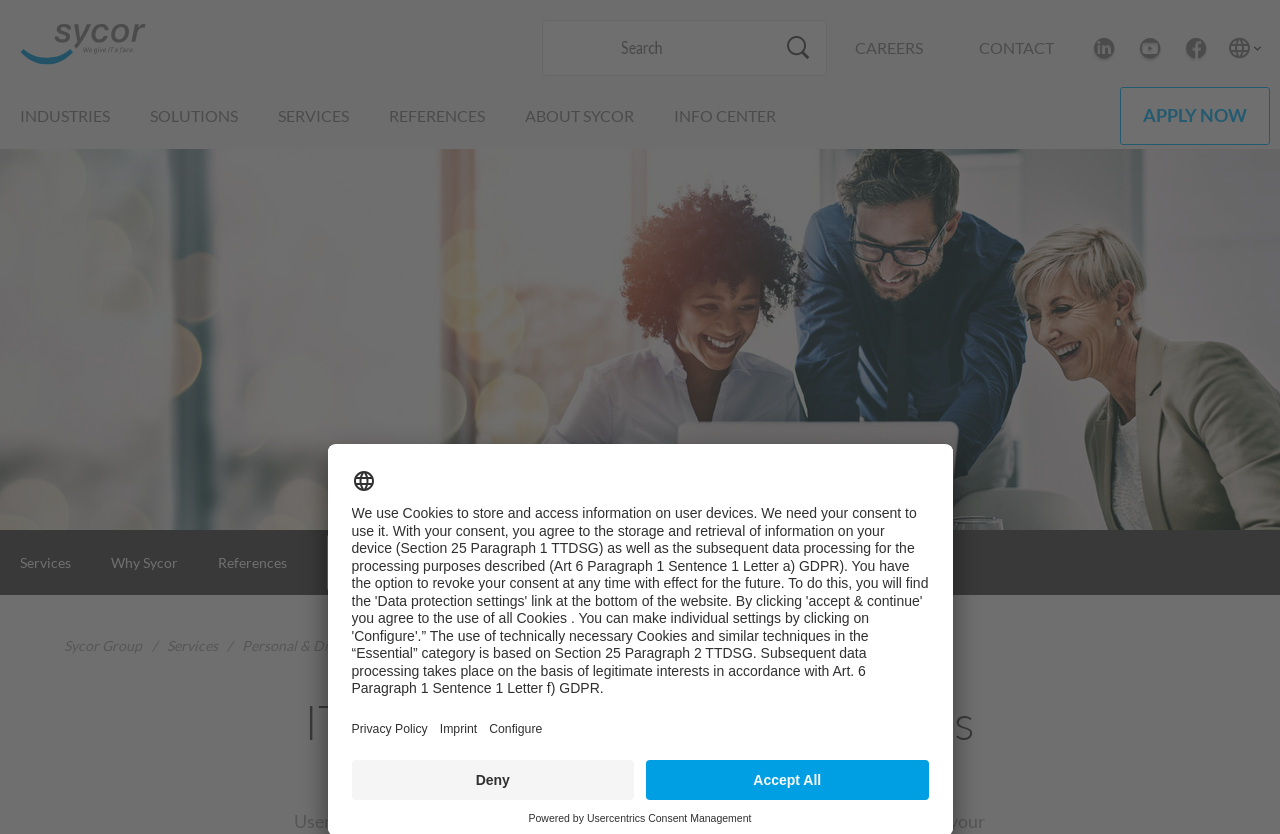Can you find and provide the title of the webpage?

IT training from the professionals